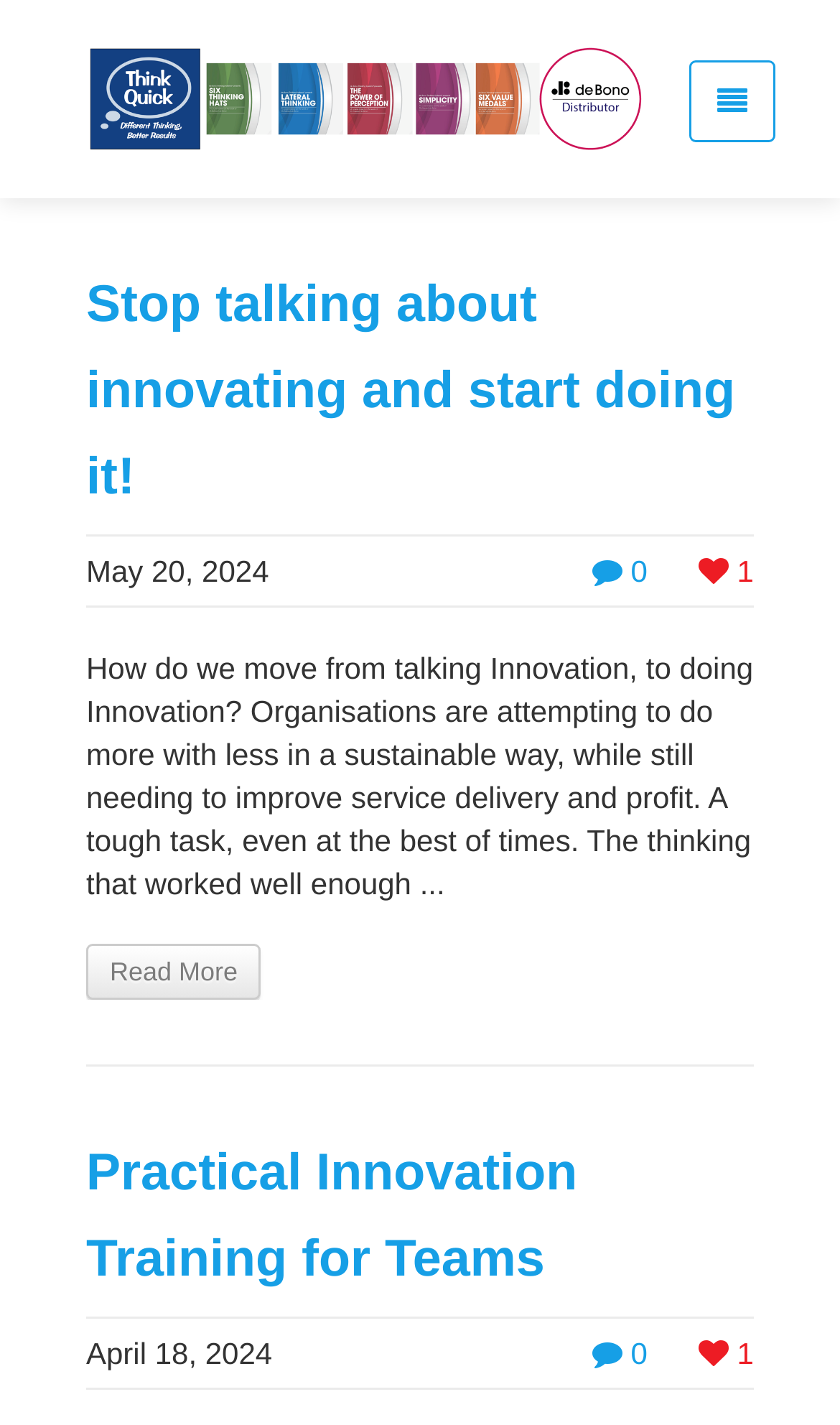Please reply to the following question using a single word or phrase: 
What is the purpose of the 'Read More' link?

To read the full article